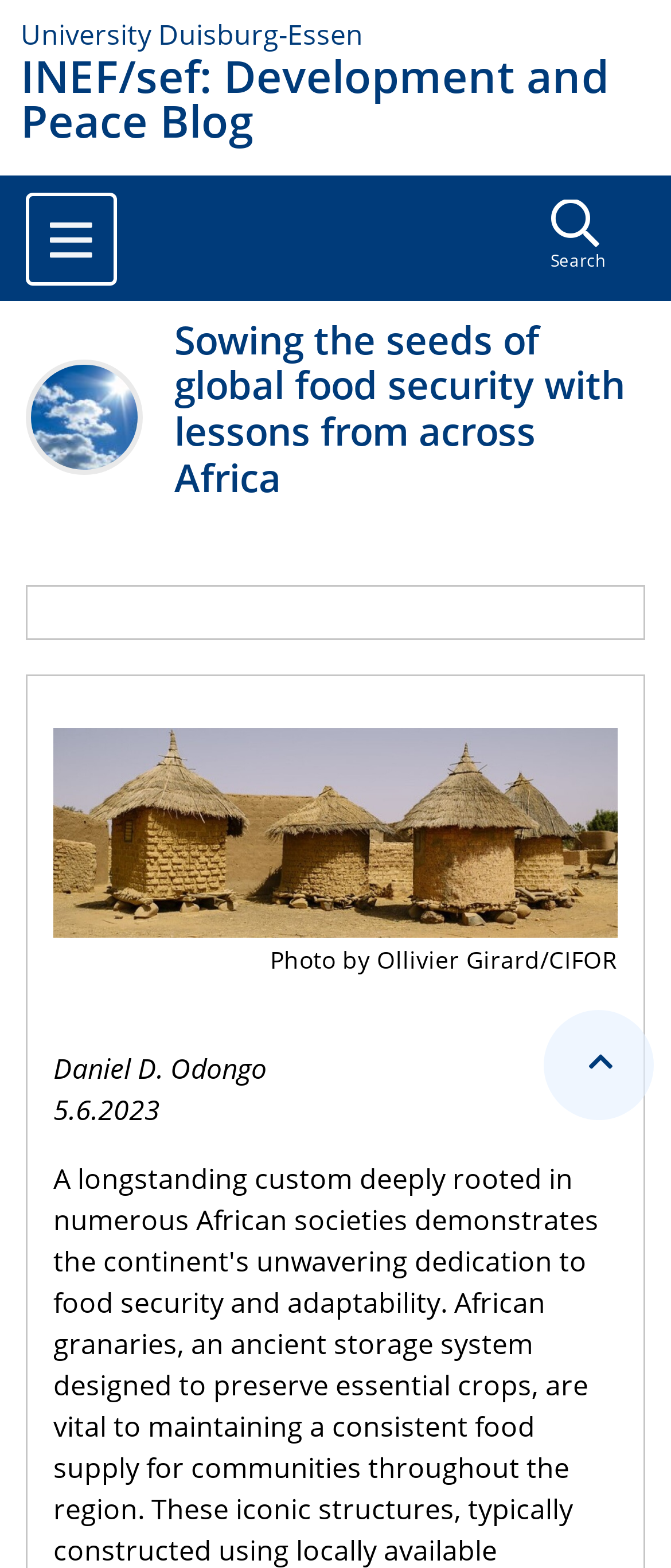What is the date of the article? Please answer the question using a single word or phrase based on the image.

5.6.2023